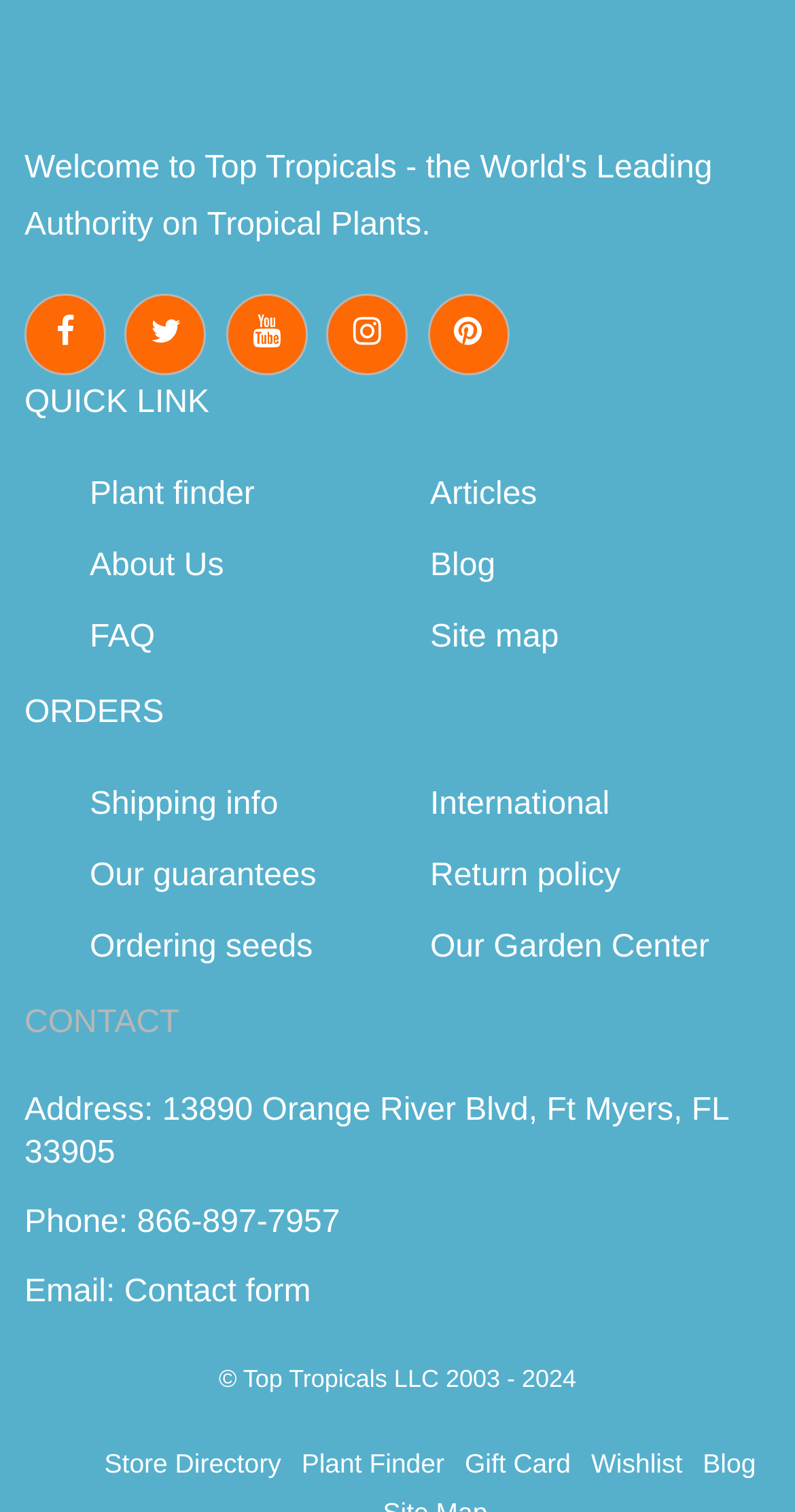Give the bounding box coordinates for the element described as: "Contact form".

[0.156, 0.843, 0.391, 0.866]